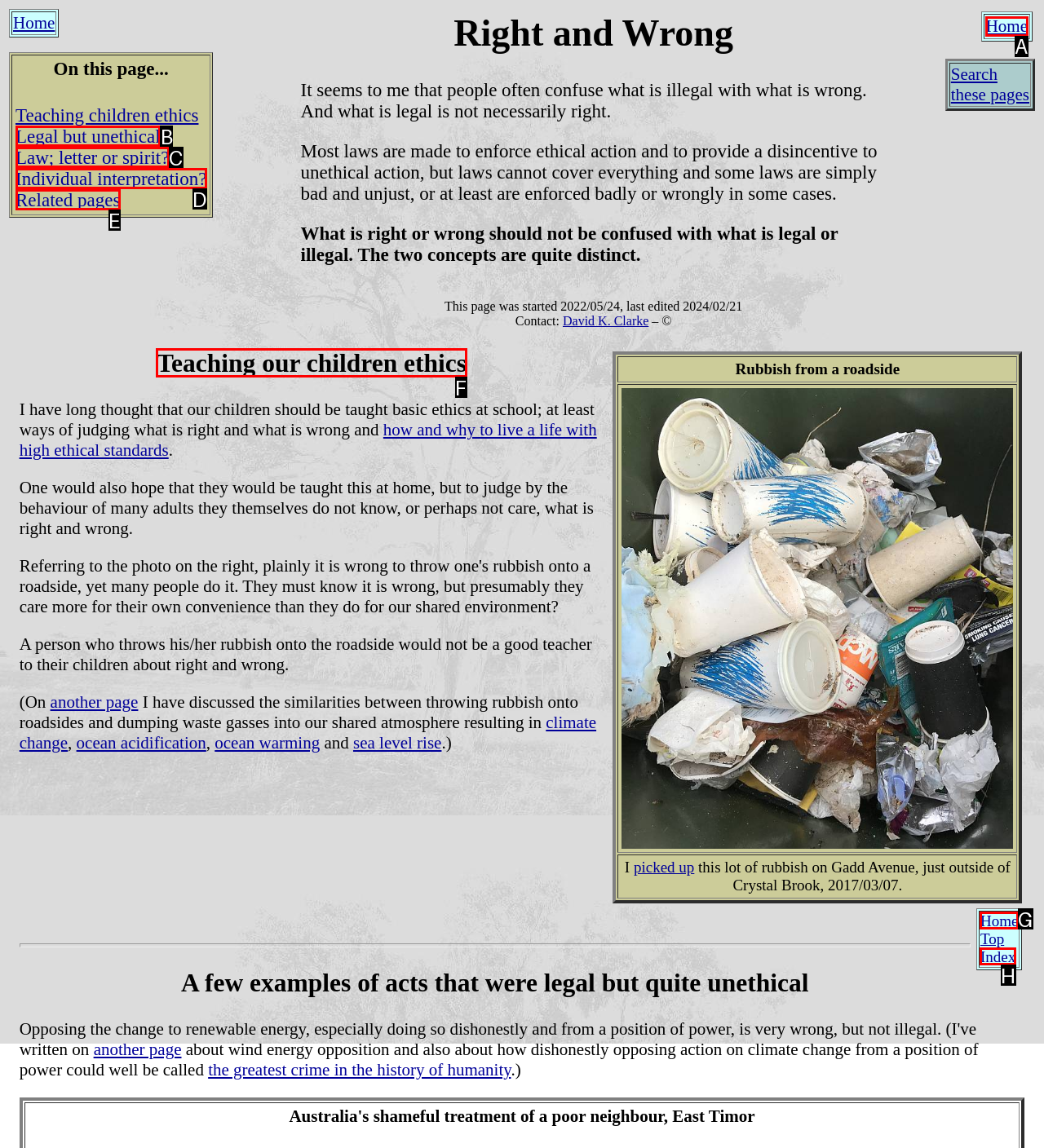Choose the option that best matches the description: Home
Indicate the letter of the matching option directly.

A